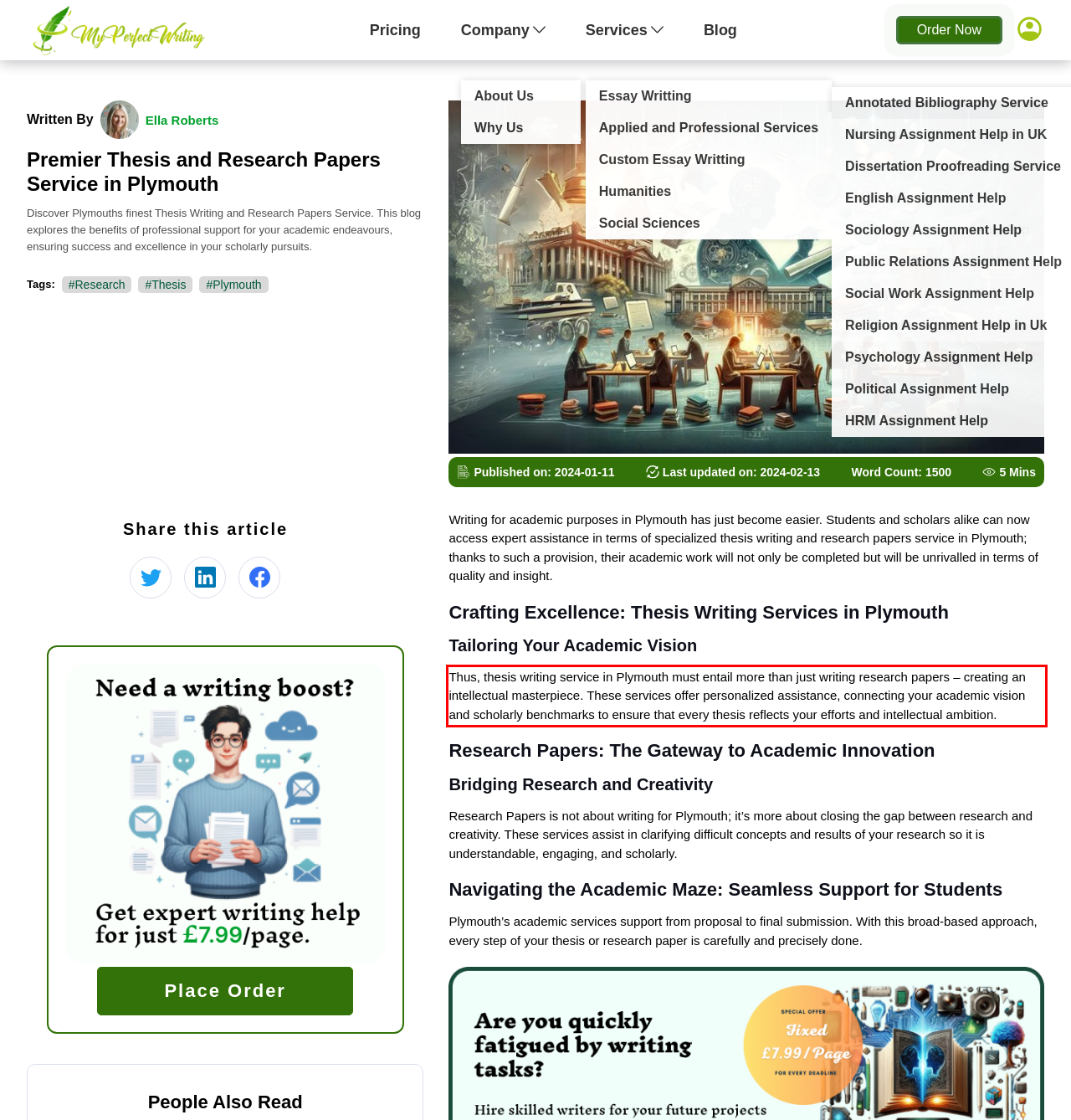Within the provided webpage screenshot, find the red rectangle bounding box and perform OCR to obtain the text content.

Thus, thesis writing service in Plymouth must entail more than just writing research papers – creating an intellectual masterpiece. These services offer personalized assistance, connecting your academic vision and scholarly benchmarks to ensure that every thesis reflects your efforts and intellectual ambition.